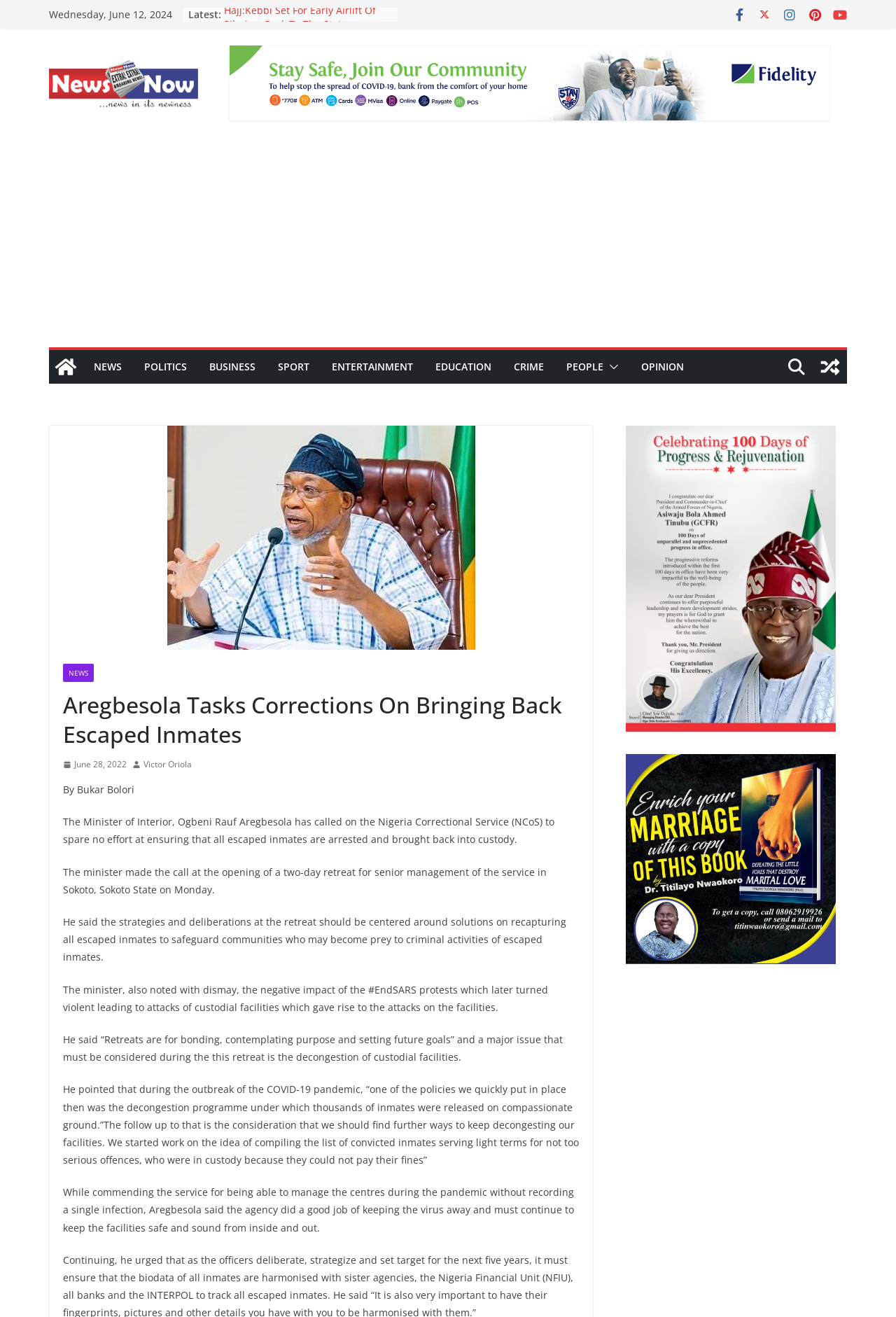Please respond in a single word or phrase: 
What is the purpose of the retreat mentioned in the article?

To find solutions to recapture escaped inmates